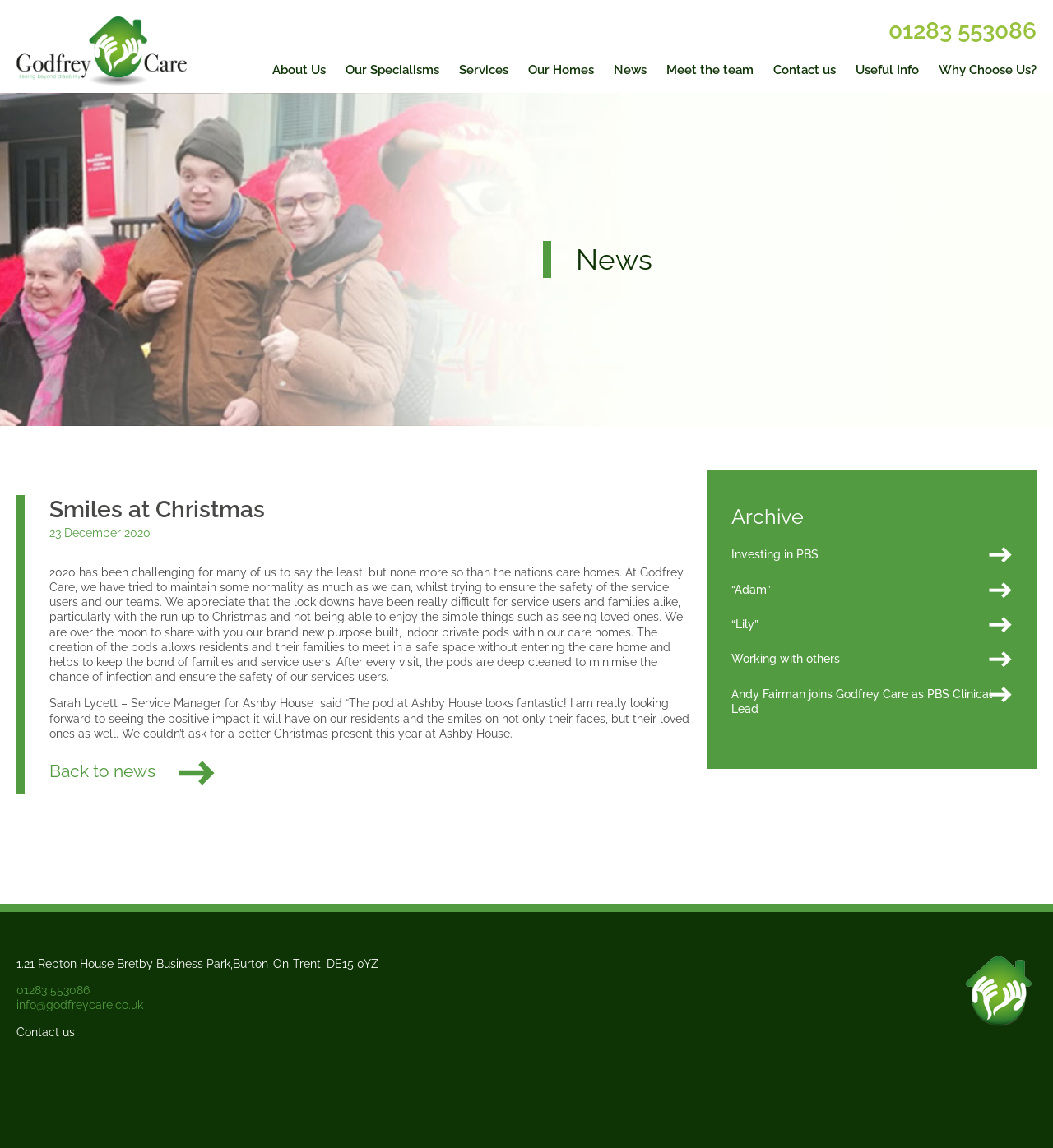Please find the bounding box for the UI component described as follows: "01283 553086".

[0.177, 0.014, 0.984, 0.04]